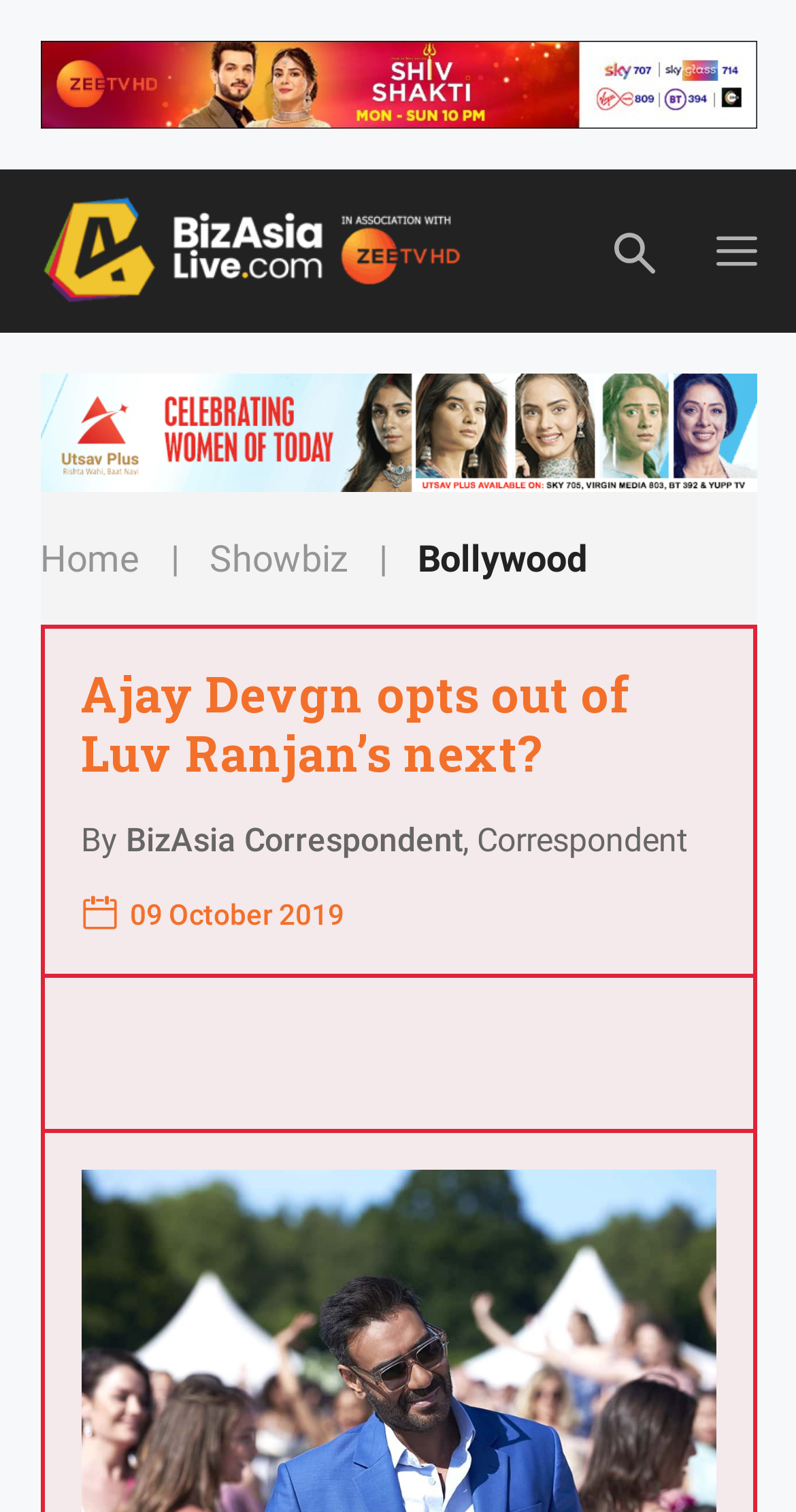When was the article published?
Provide a concise answer using a single word or phrase based on the image.

09 October 2019